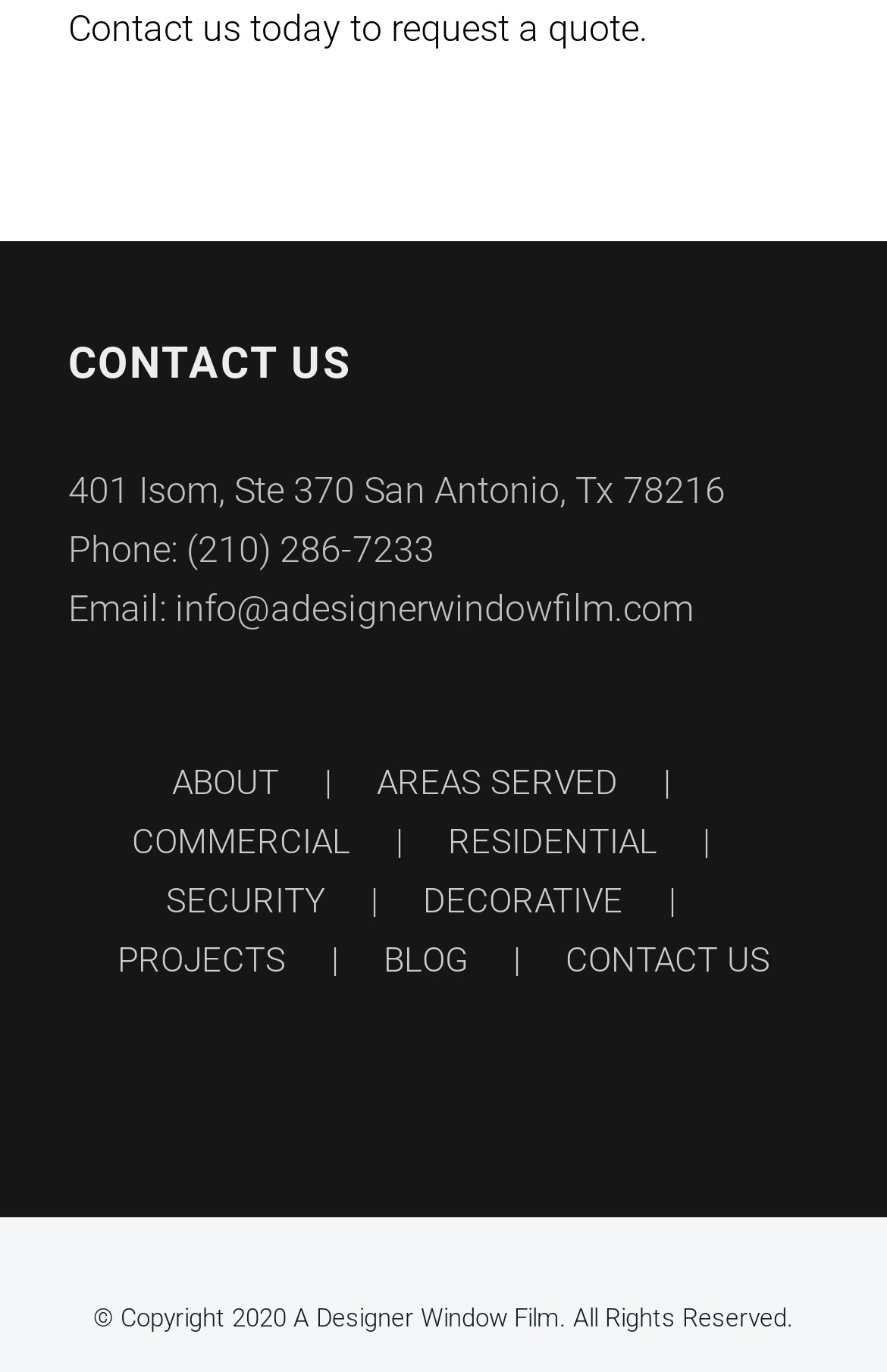Provide a short, one-word or phrase answer to the question below:
What is the company's address?

401 Isom, Ste 370 San Antonio, Tx 78216